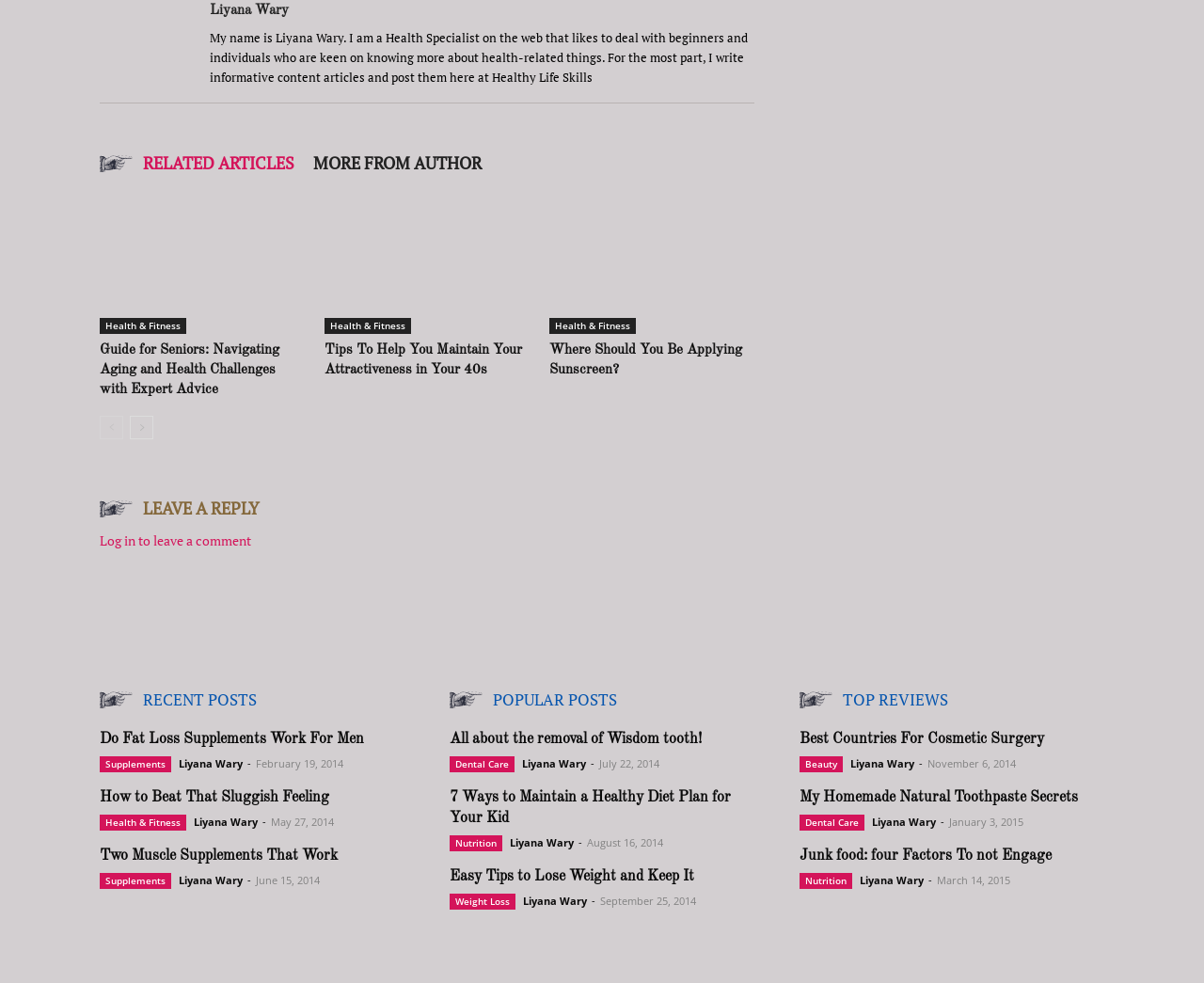How many links are there under 'RELATED ARTICLES MORE FROM AUTHOR'?
Refer to the image and give a detailed response to the question.

Under the 'RELATED ARTICLES MORE FROM AUTHOR' heading, there are two links, which are 'RELATED ARTICLES' and 'MORE FROM AUTHOR'.